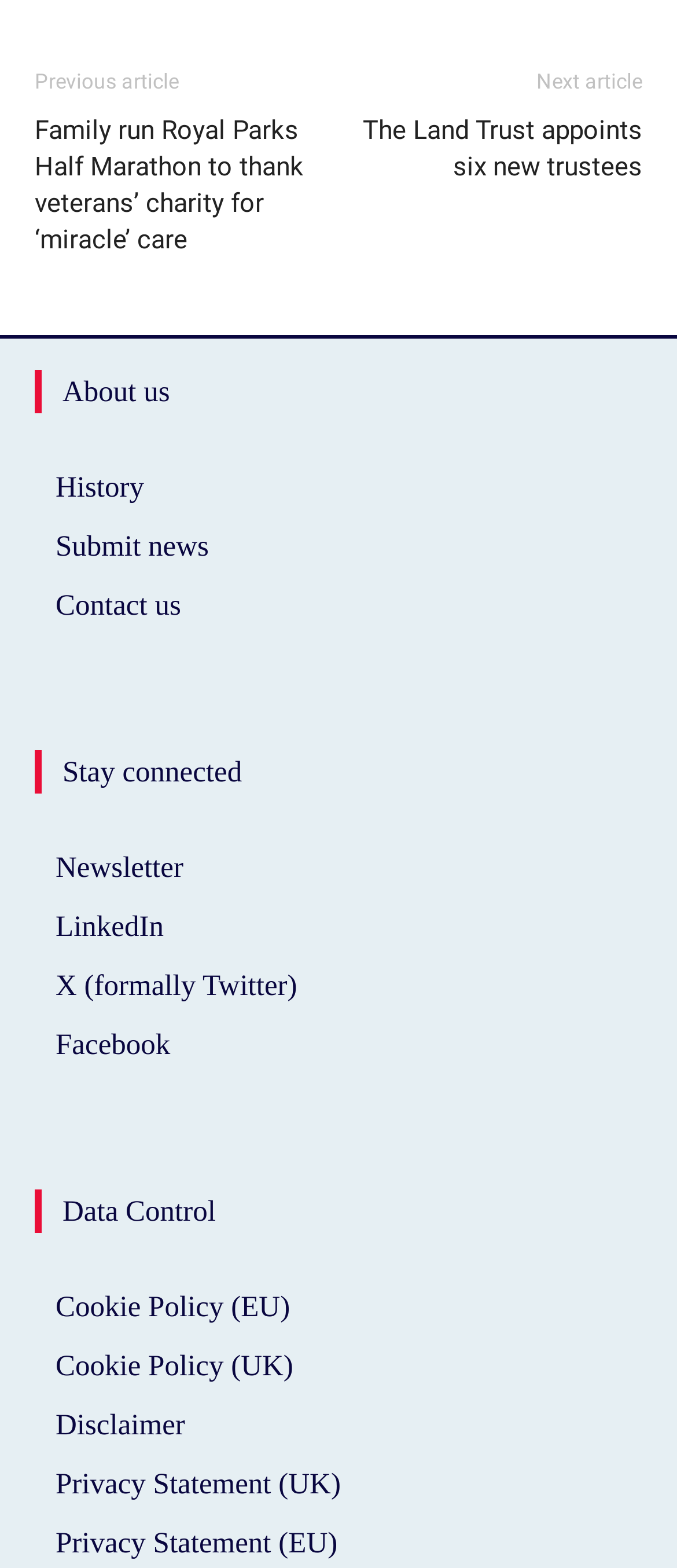Please answer the following question using a single word or phrase: 
How many headings are on the page?

3